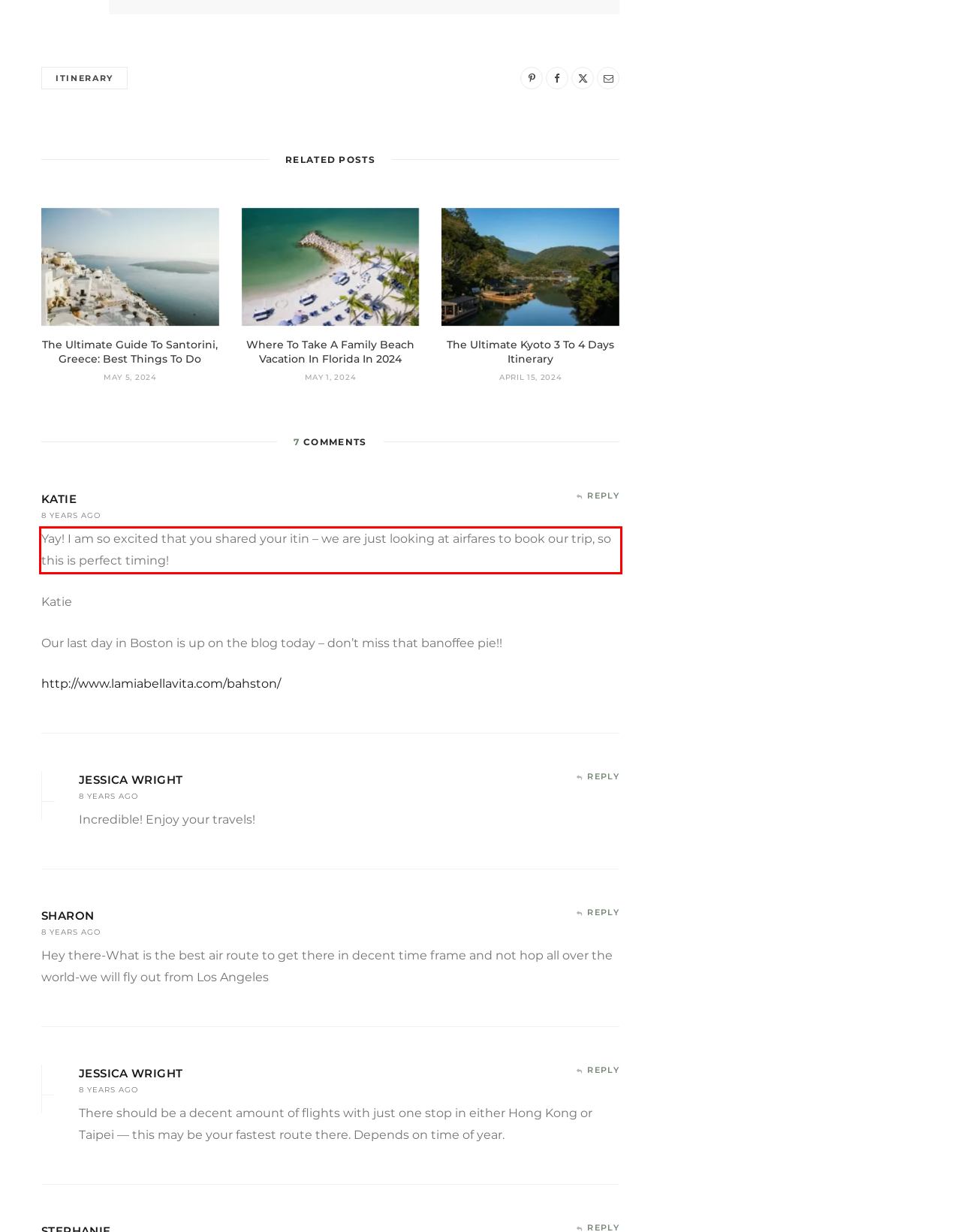Please identify and extract the text content from the UI element encased in a red bounding box on the provided webpage screenshot.

Yay! I am so excited that you shared your itin – we are just looking at airfares to book our trip, so this is perfect timing!